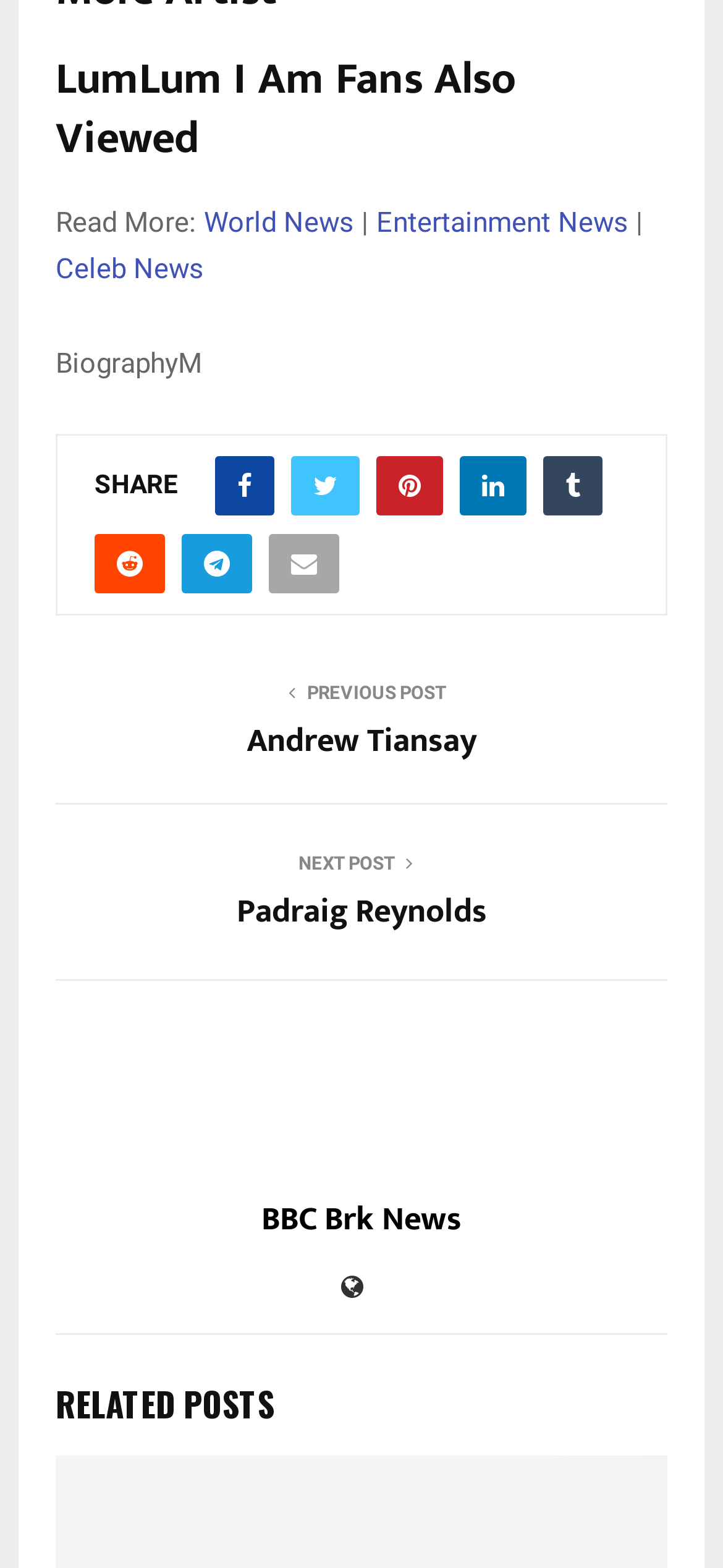Find the bounding box coordinates of the clickable element required to execute the following instruction: "Share this post". Provide the coordinates as four float numbers between 0 and 1, i.e., [left, top, right, bottom].

[0.131, 0.299, 0.246, 0.318]